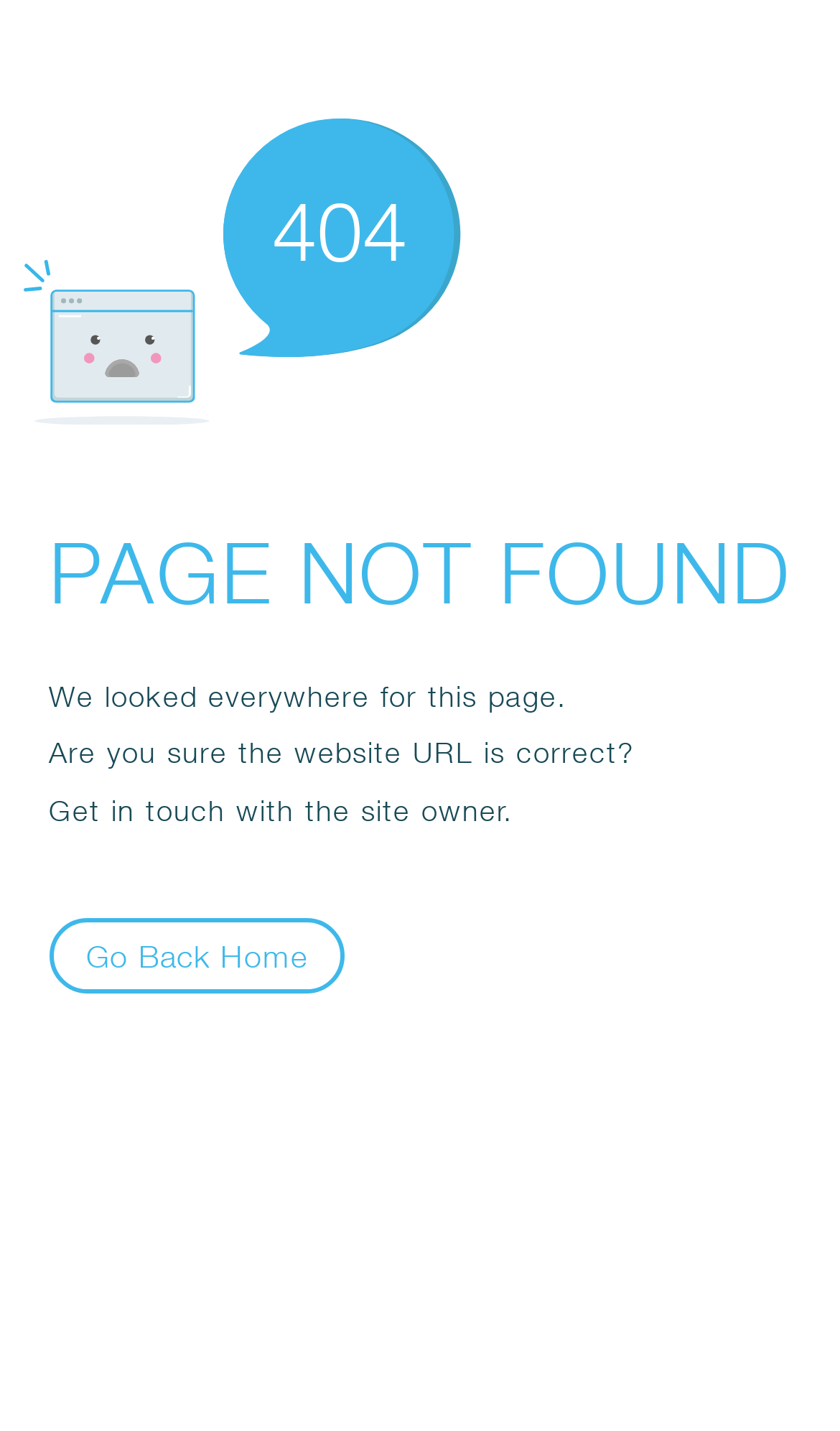What is the button at the bottom of the webpage?
Based on the screenshot, provide your answer in one word or phrase.

Go Back Home